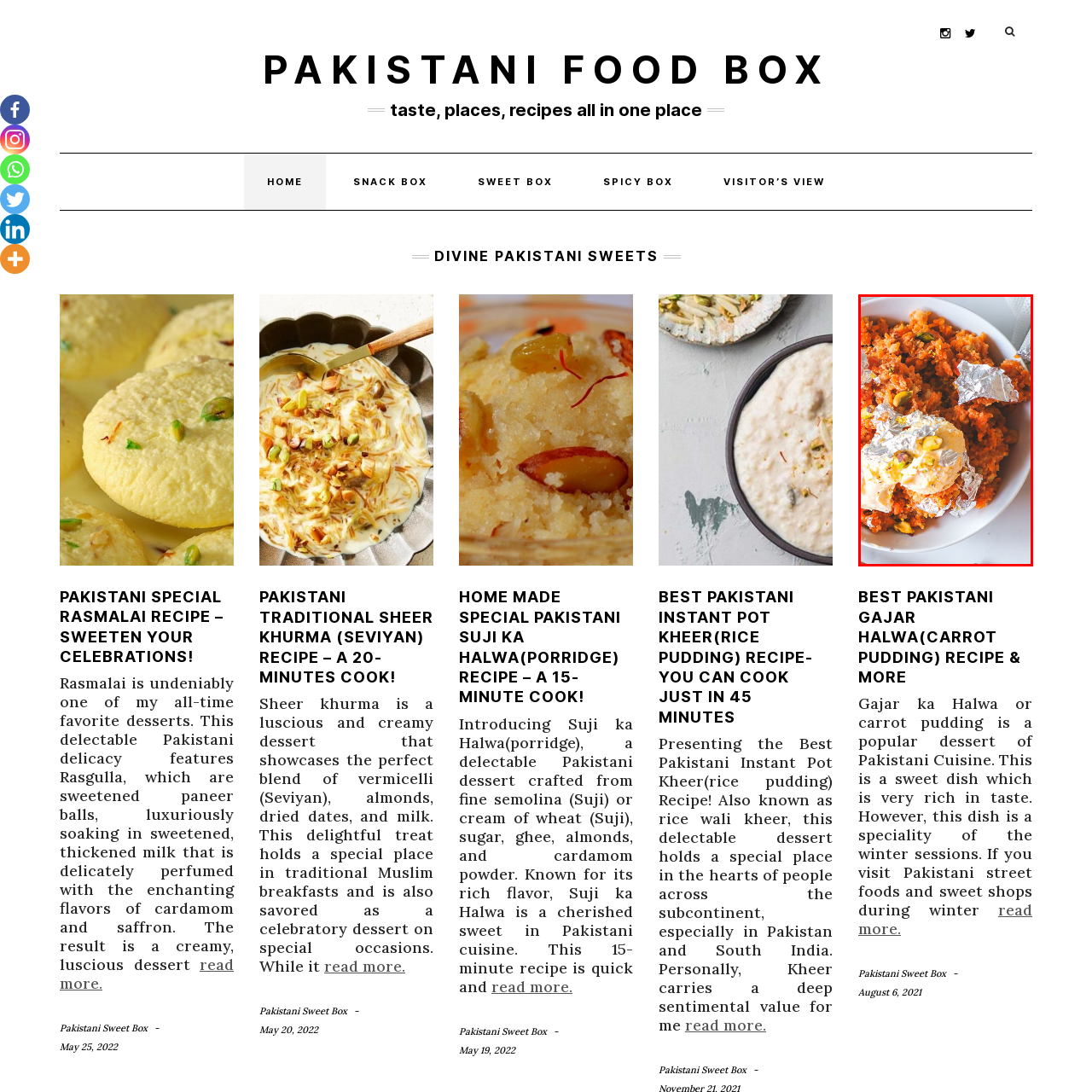When is Gajar Halwa especially popular?
Analyze the image within the red frame and provide a concise answer using only one word or a short phrase.

Winter months